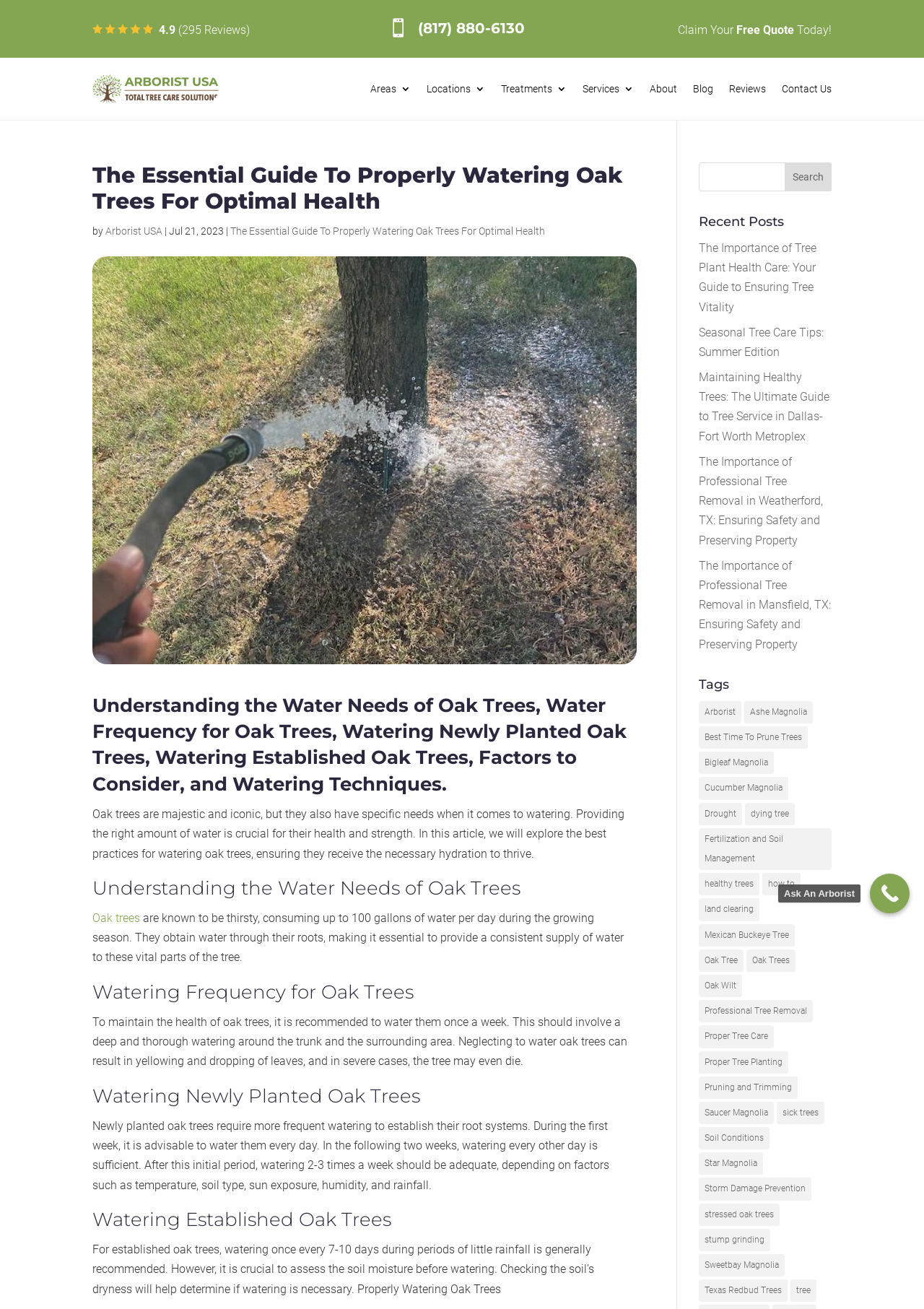Please find and generate the text of the main header of the webpage.

The Essential Guide To Properly Watering Oak Trees For Optimal Health